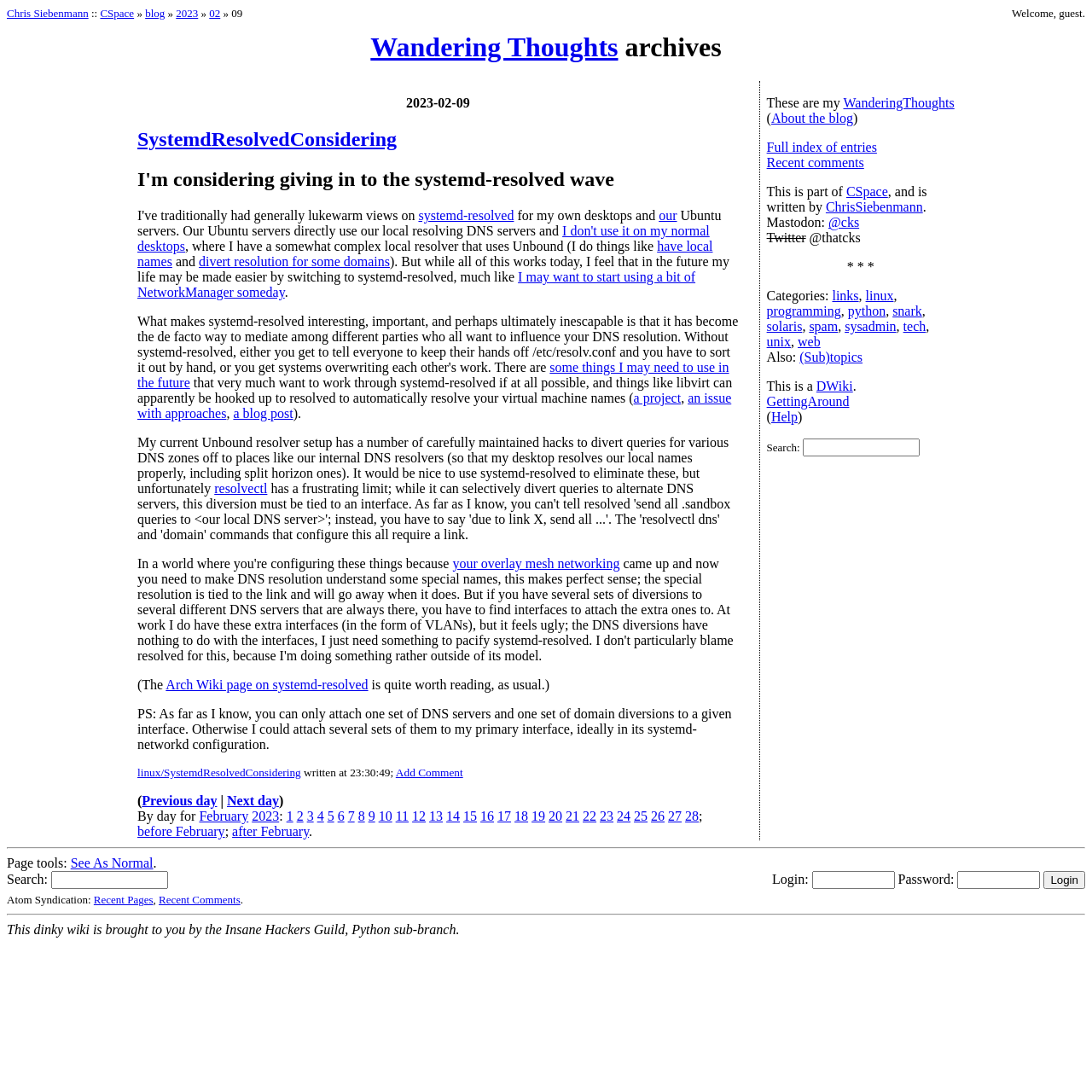Can you specify the bounding box coordinates of the area that needs to be clicked to fulfill the following instruction: "Add a comment"?

[0.362, 0.702, 0.424, 0.713]